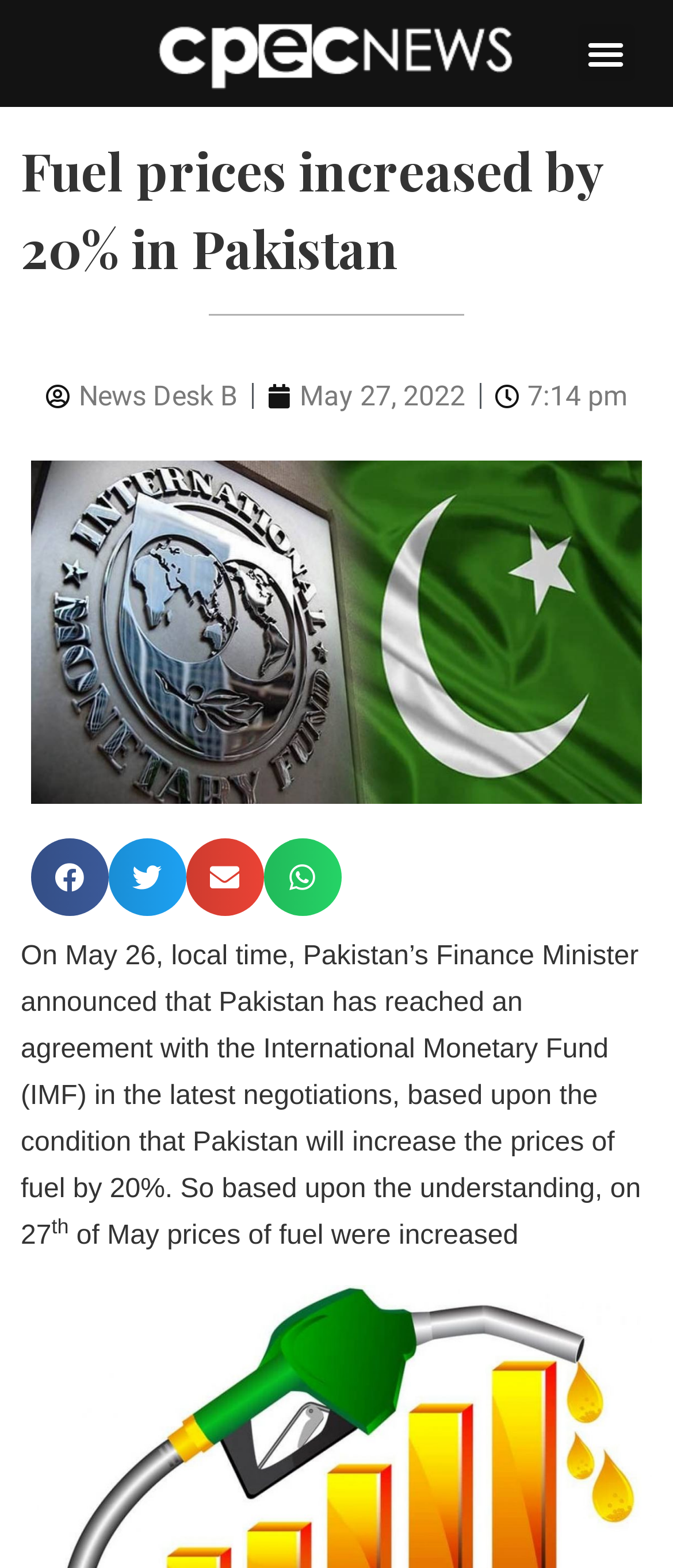Determine the bounding box for the described UI element: "aria-label="Share on twitter"".

[0.161, 0.535, 0.276, 0.584]